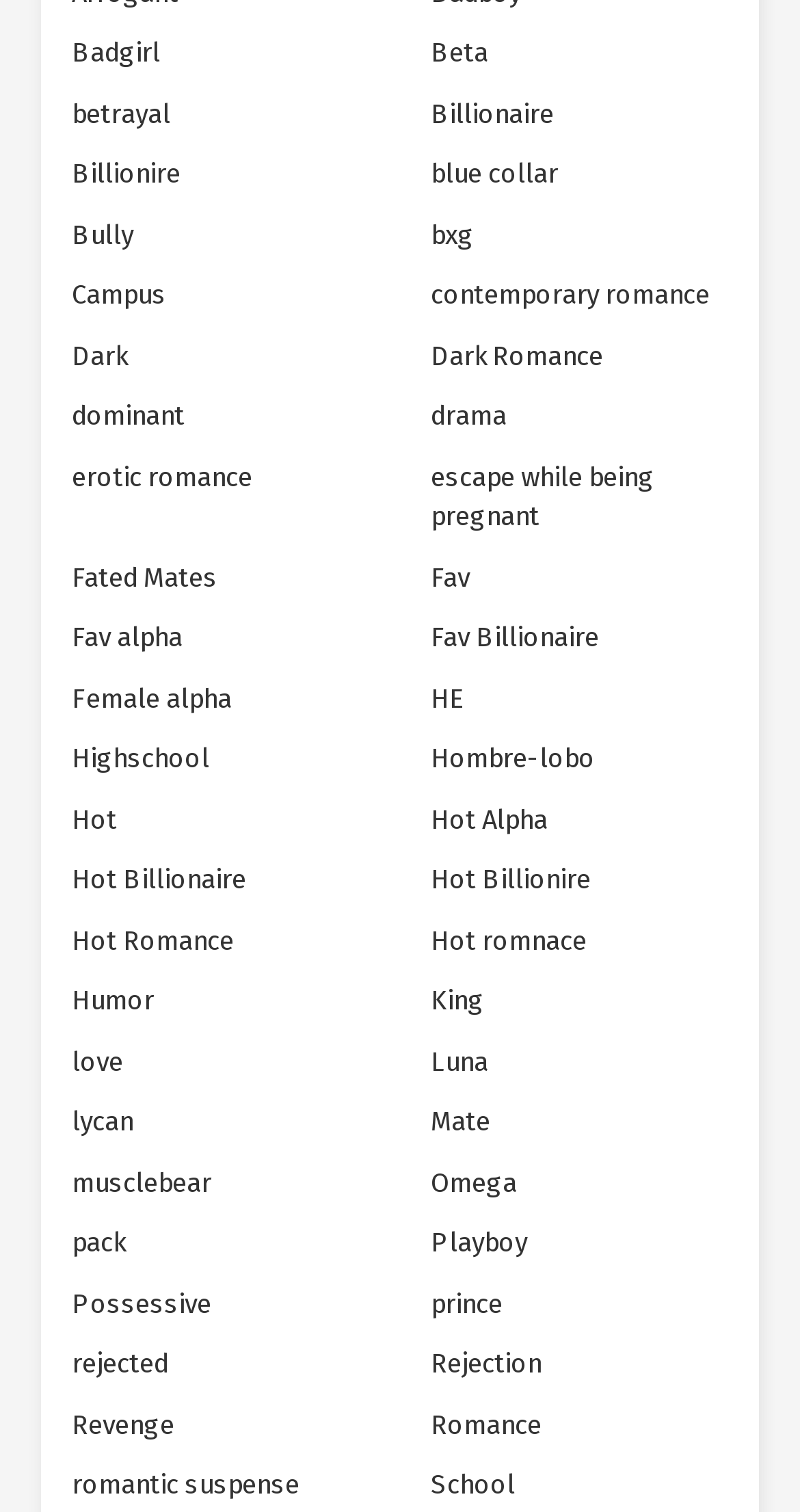From the element description Fav Billionaire, predict the bounding box coordinates of the UI element. The coordinates must be specified in the format (top-left x, top-left y, bottom-right x, bottom-right y) and should be within the 0 to 1 range.

[0.5, 0.402, 0.787, 0.442]